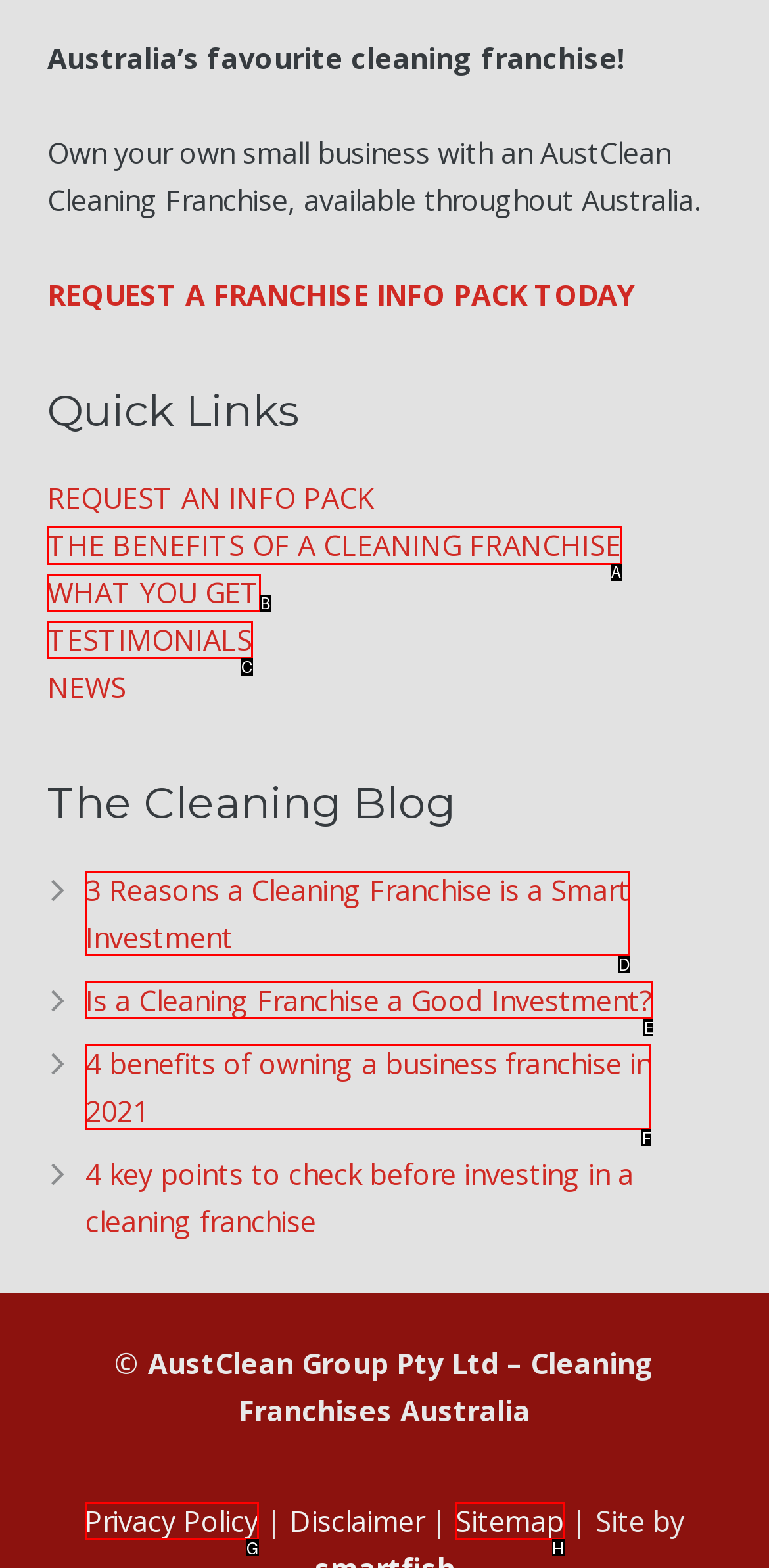Find the HTML element that corresponds to the description: Get Quote. Indicate your selection by the letter of the appropriate option.

None